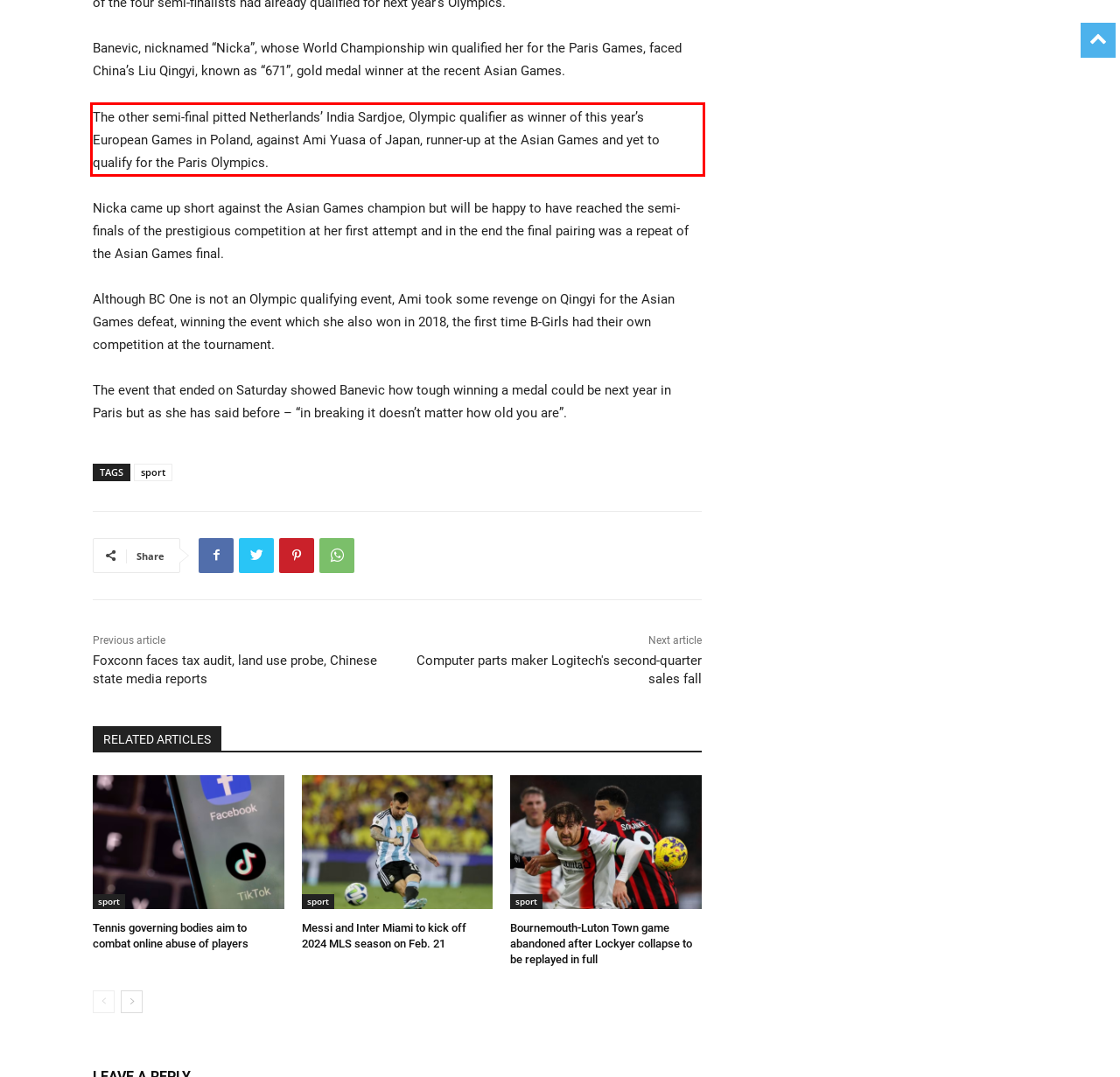In the screenshot of the webpage, find the red bounding box and perform OCR to obtain the text content restricted within this red bounding box.

The other semi-final pitted Netherlands’ India Sardjoe, Olympic qualifier as winner of this year’s European Games in Poland, against Ami Yuasa of Japan, runner-up at the Asian Games and yet to qualify for the Paris Olympics.